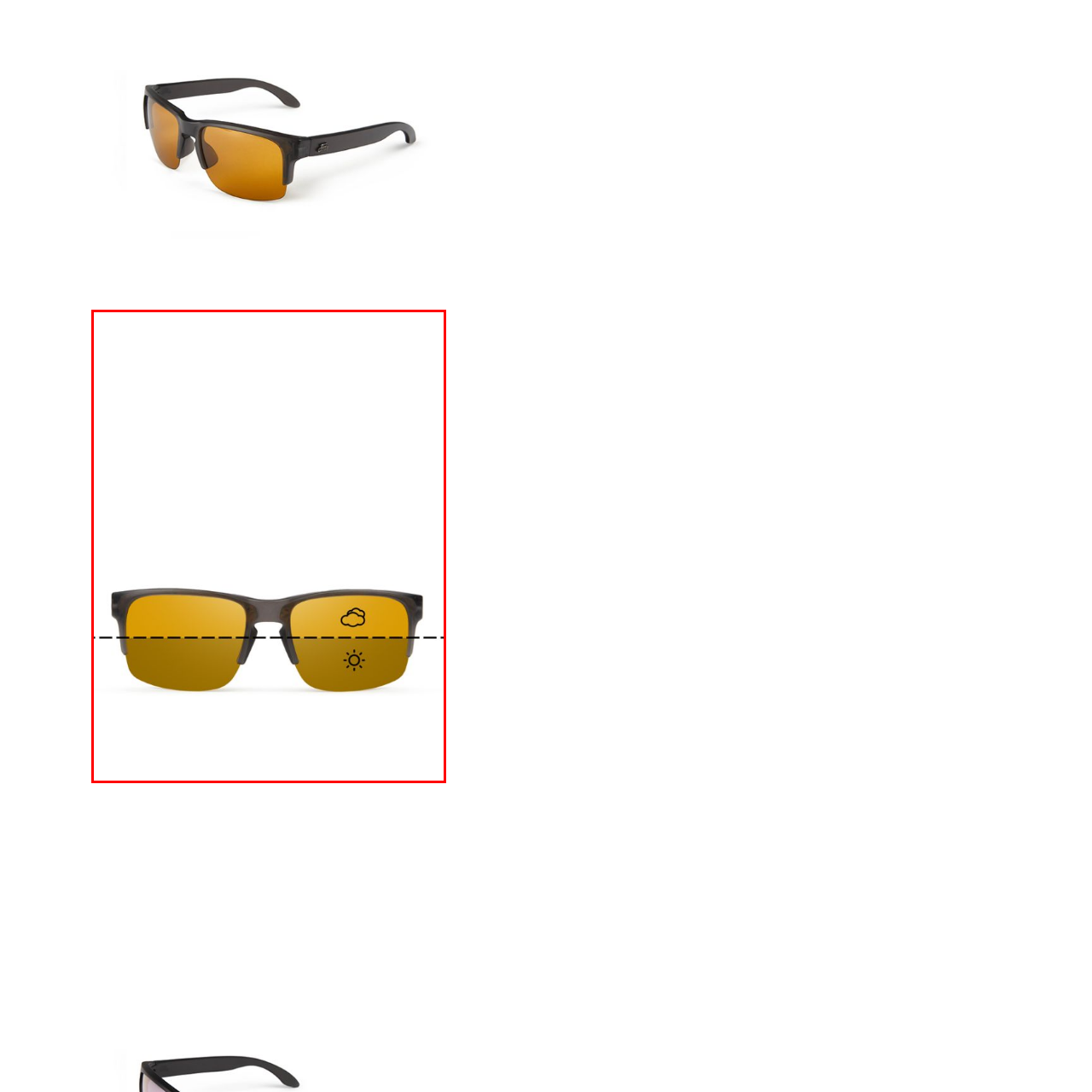What is the purpose of the cloud and sun icons?  
Concentrate on the image marked with the red box and respond with a detailed answer that is fully based on the content of the image.

The caption explains that the cloud icon on the left lens represents overcast weather, while the sun icon on the right lens indicates sunny conditions. This thoughtful addition suggests that the sunglasses are optimized for various lighting situations, making them an ideal choice for outdoor activities or everyday wear.